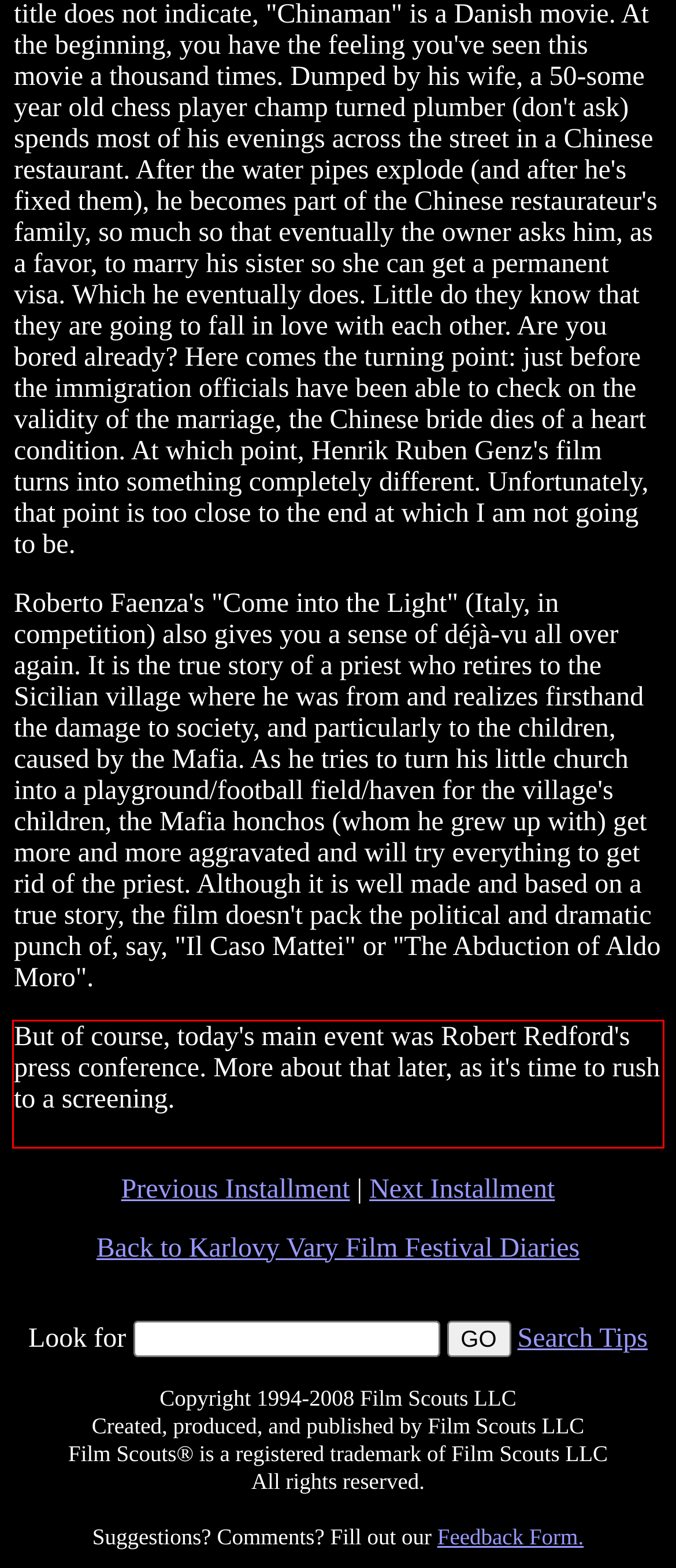By examining the provided screenshot of a webpage, recognize the text within the red bounding box and generate its text content.

But of course, today's main event was Robert Redford's press conference. More about that later, as it's time to rush to a screening.